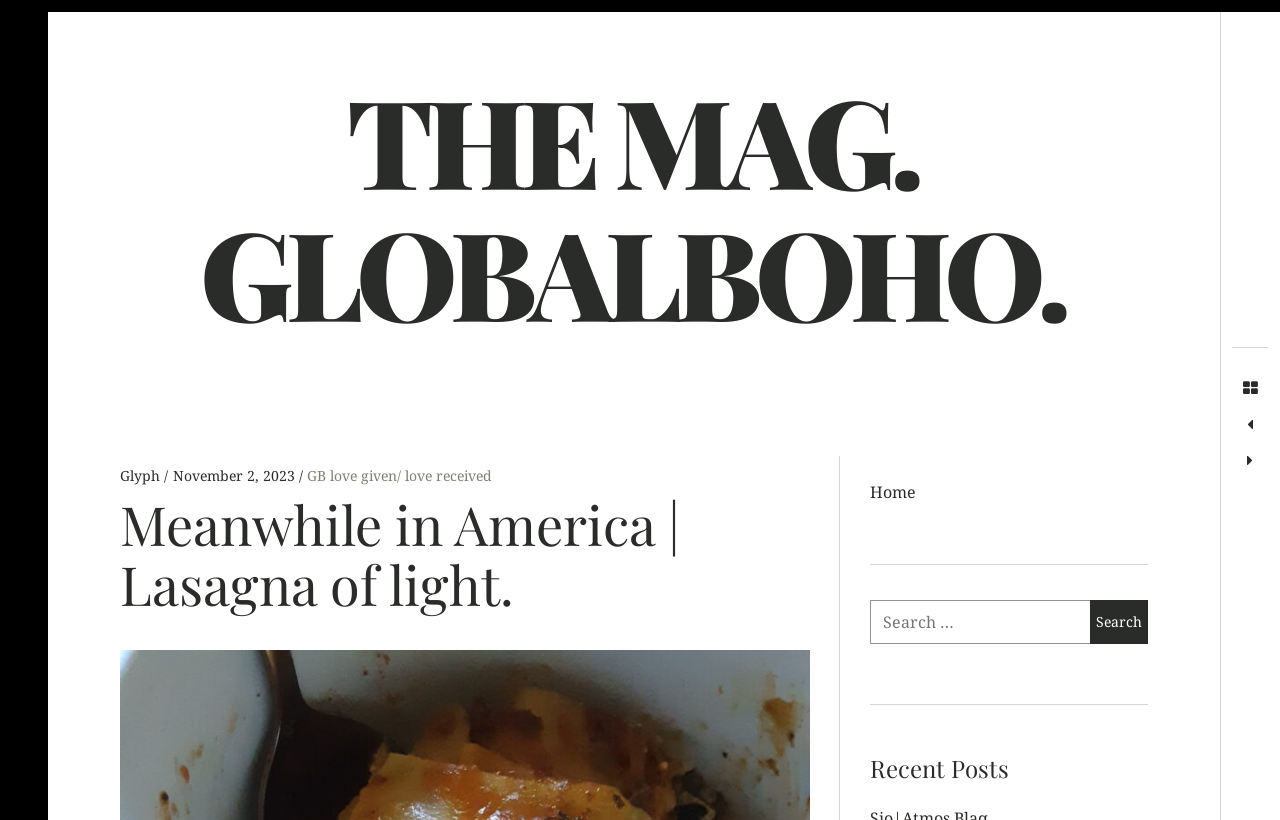Bounding box coordinates are specified in the format (top-left x, top-left y, bottom-right x, bottom-right y). All values are floating point numbers bounded between 0 and 1. Please provide the bounding box coordinate of the region this sentence describes: The MAG. Globalboho.

[0.156, 0.069, 0.832, 0.43]